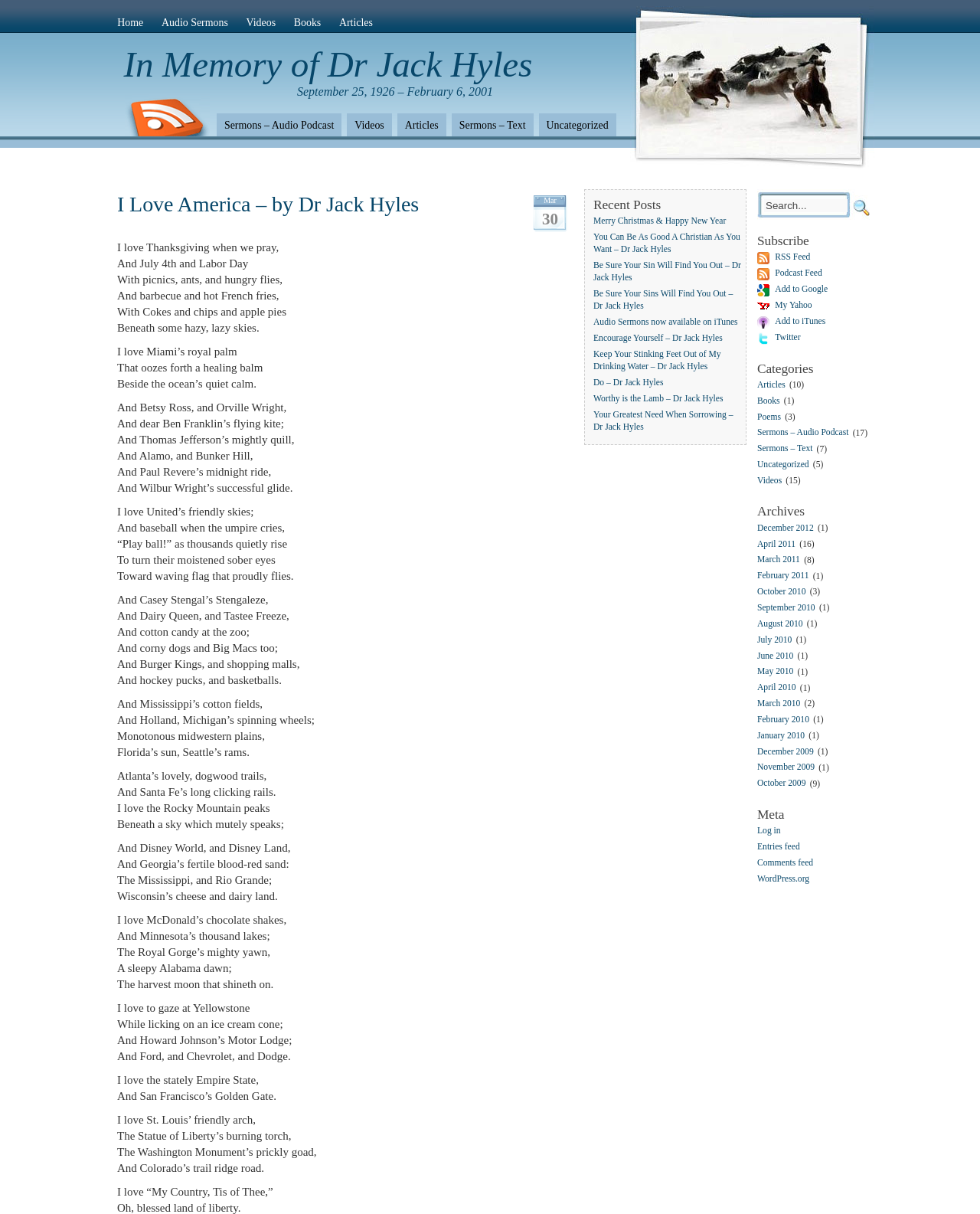Please predict the bounding box coordinates of the element's region where a click is necessary to complete the following instruction: "Read the poem 'I Love America – by Dr Jack Hyles'". The coordinates should be represented by four float numbers between 0 and 1, i.e., [left, top, right, bottom].

[0.12, 0.156, 0.58, 0.18]